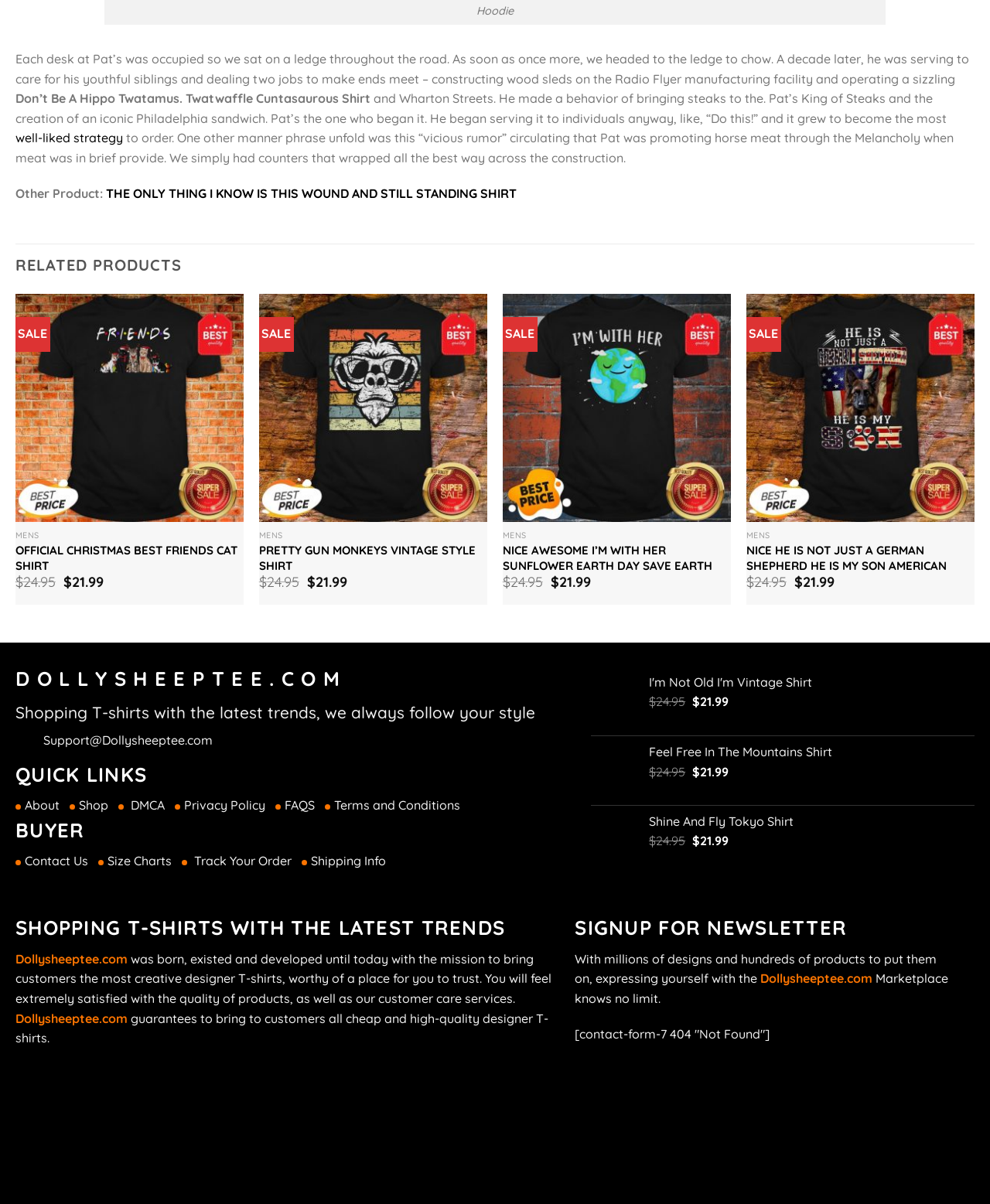Refer to the image and provide an in-depth answer to the question: 
What is the name of the website?

I found the name of the website by looking at the footer section, where it is written as 'Support@Dollysheeptee.com'.